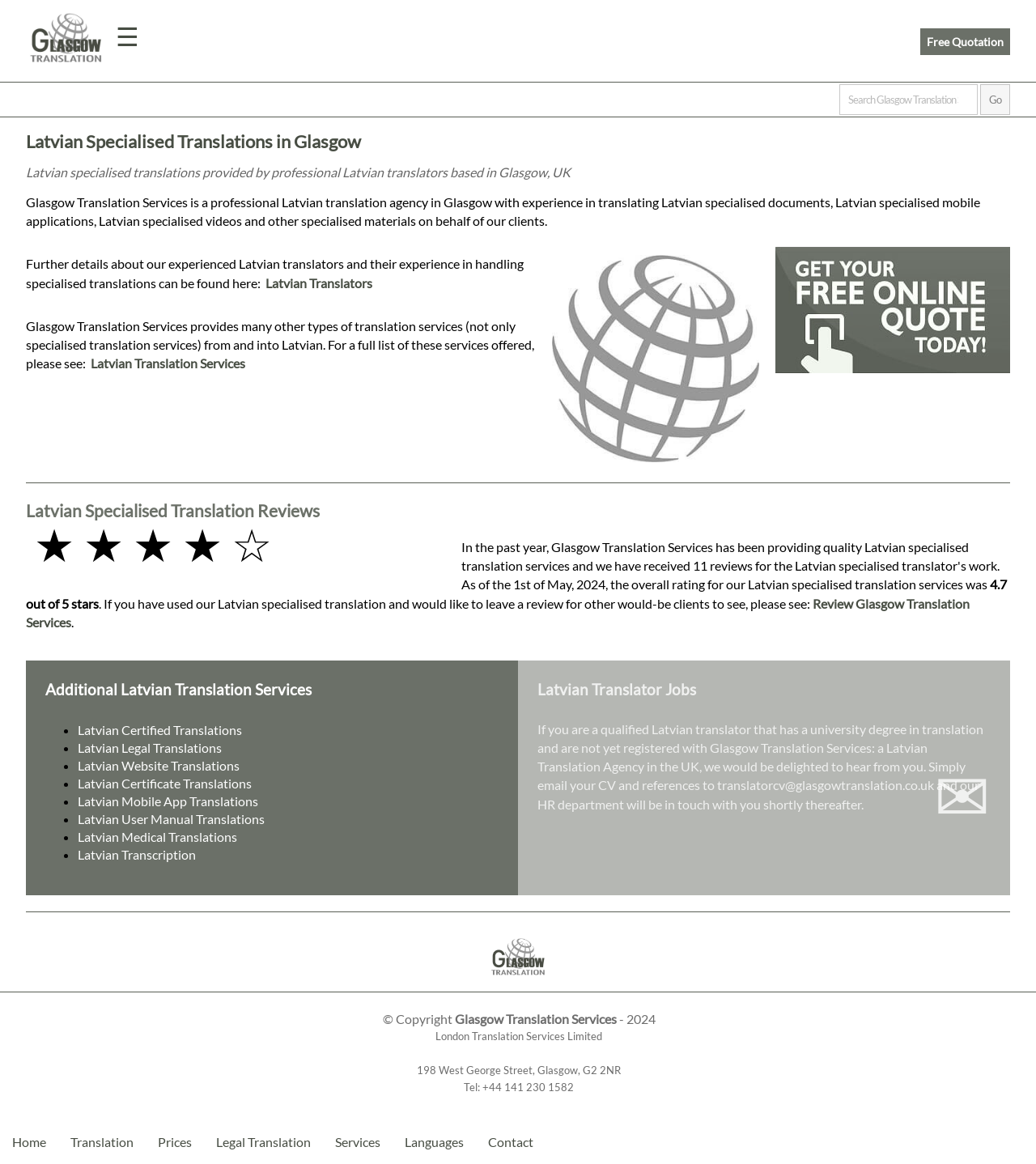Explain in detail what is displayed on the webpage.

This webpage is about Latvian specialized translations provided by professional Latvian translators based in Glasgow, UK. At the top left corner, there is an image of "Glasgow Translation Services" and a navigation menu with links to "Translation", "Prices", "Legal Translation", "Languages", "Services", and "Contact". On the top right corner, there is a search box and a "Free Quotation" link.

Below the navigation menu, there is a heading "Latvian Specialised Translations in Glasgow" followed by a brief description of the translation agency. There is also an image related to "Free Latvian specialised translation quotation" on the right side of the page.

The main content of the page is divided into several sections. The first section describes the experience of the translation agency in handling specialized translations. There is an image "More about the Latvian Language" on the right side of this section.

The second section provides information about the types of translation services offered by the agency, including specialized translation services. There is a horizontal separator below this section.

The third section displays reviews of the translation agency, with a rating of 4.7 out of 5 stars. There is a link to leave a review for the agency.

The fourth section lists additional Latvian translation services offered by the agency, including certified translations, legal translations, website translations, and more.

The fifth section is about Latvian translator jobs and provides information for qualified Latvian translators who want to work with the agency.

At the bottom of the page, there is a horizontal separator followed by a section with links to "Latvian Specialised Translations in Glasgow" and a copyright notice. The page ends with the contact information of the agency, including the address, phone number, and email.